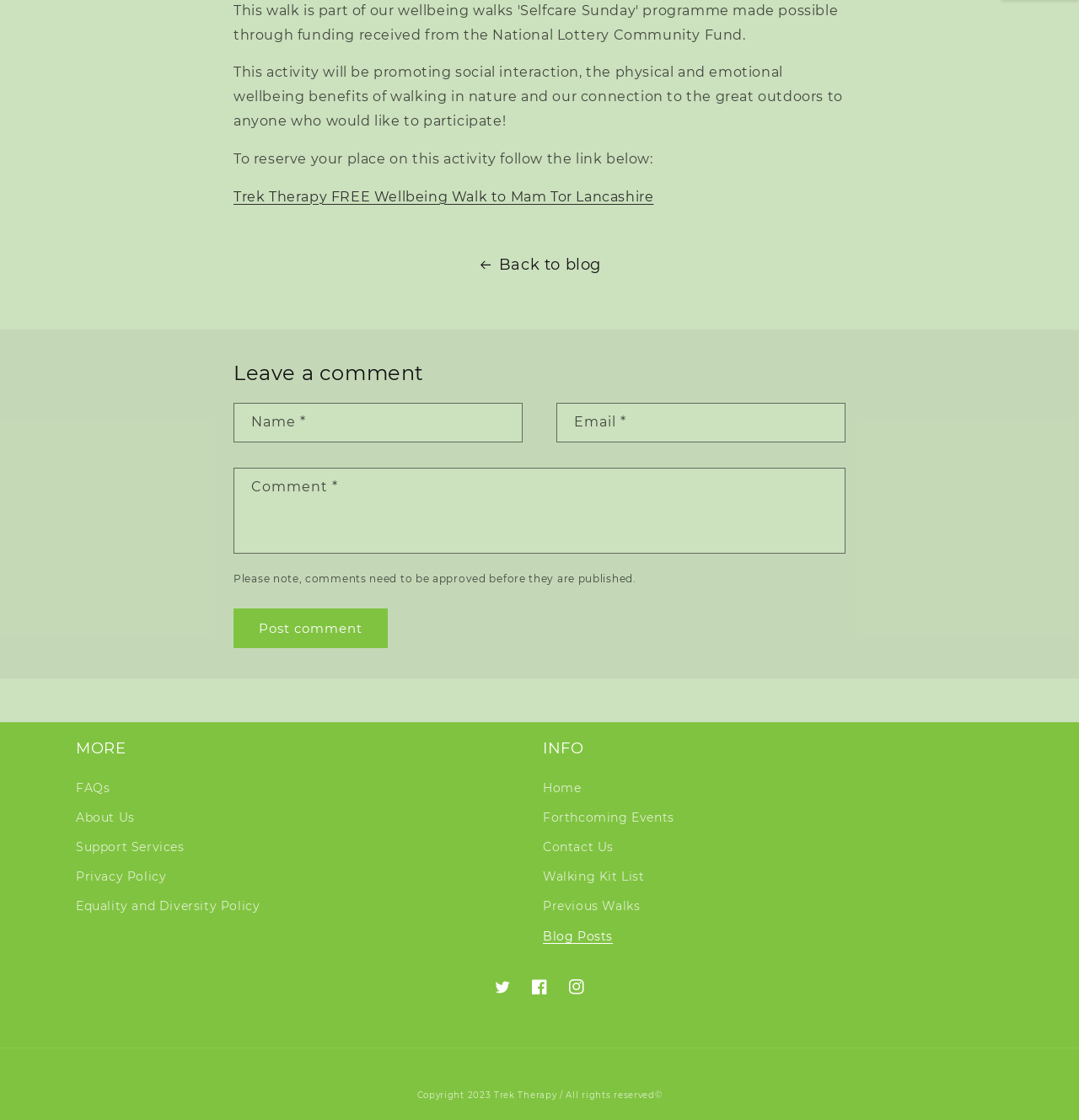Please specify the bounding box coordinates for the clickable region that will help you carry out the instruction: "Leave a comment".

[0.216, 0.321, 0.784, 0.345]